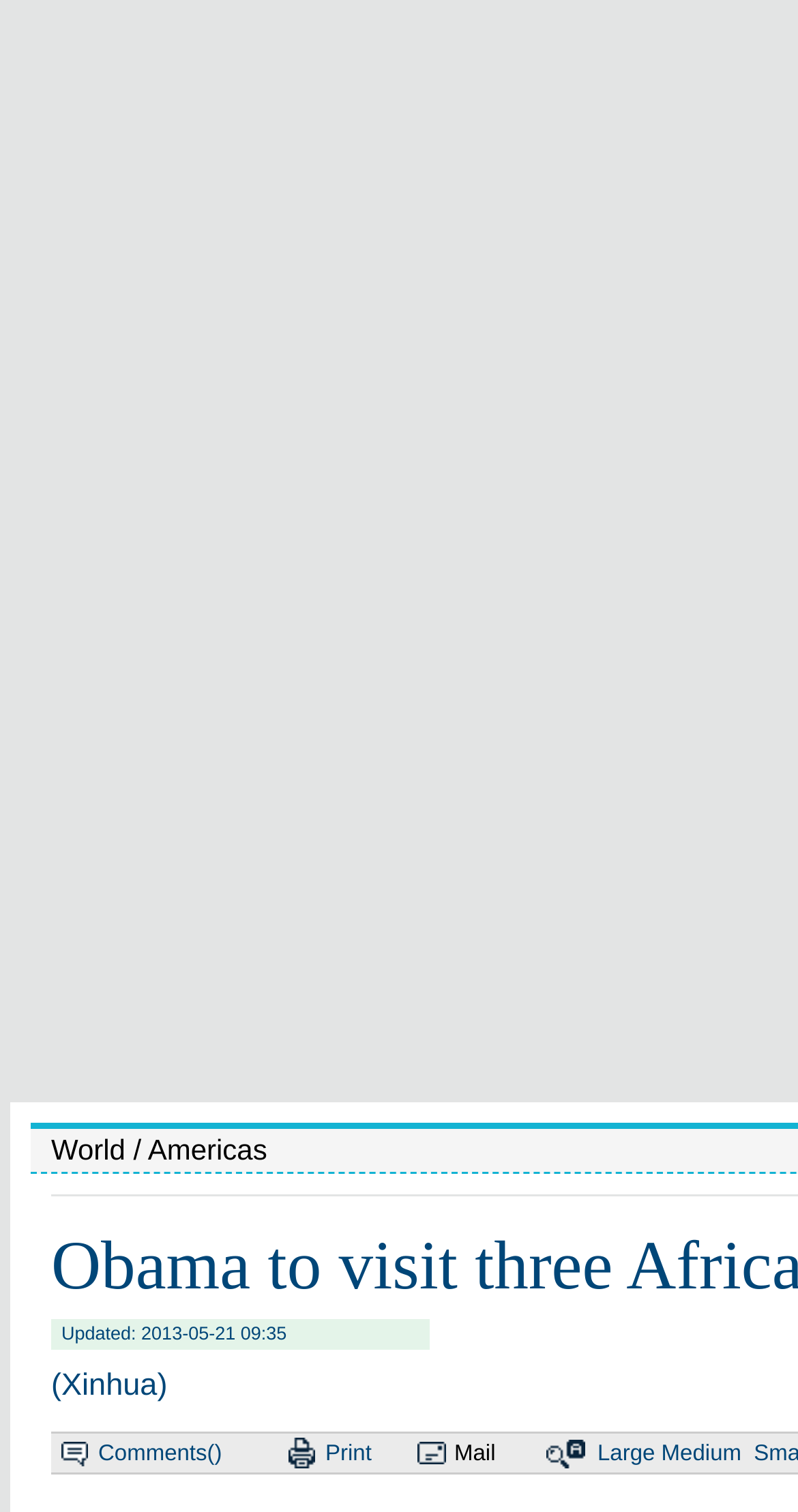Identify the bounding box coordinates for the UI element mentioned here: "Medium". Provide the coordinates as four float values between 0 and 1, i.e., [left, top, right, bottom].

[0.829, 0.953, 0.929, 0.97]